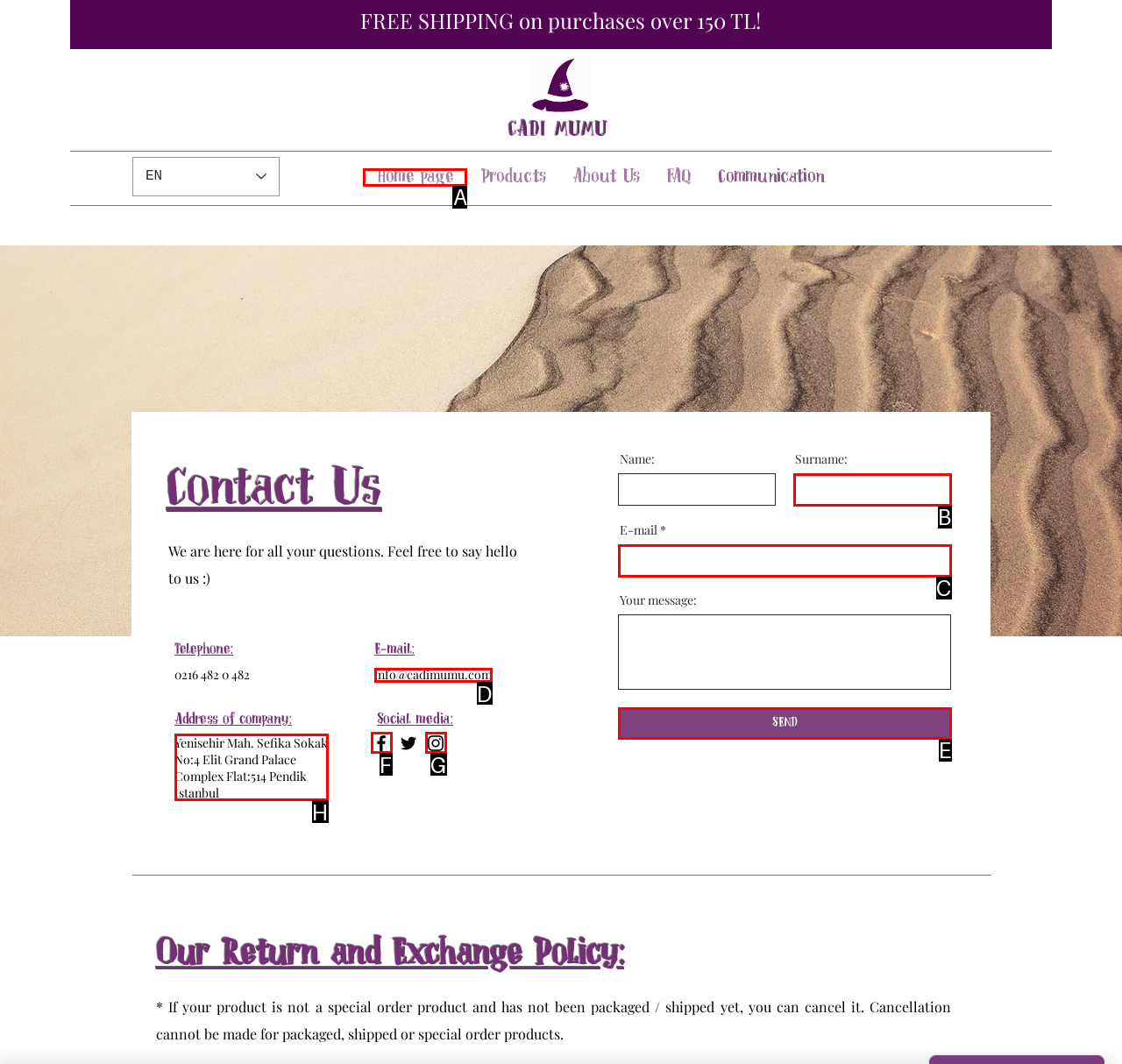Choose the letter that best represents the description: Home page. Answer with the letter of the selected choice directly.

A